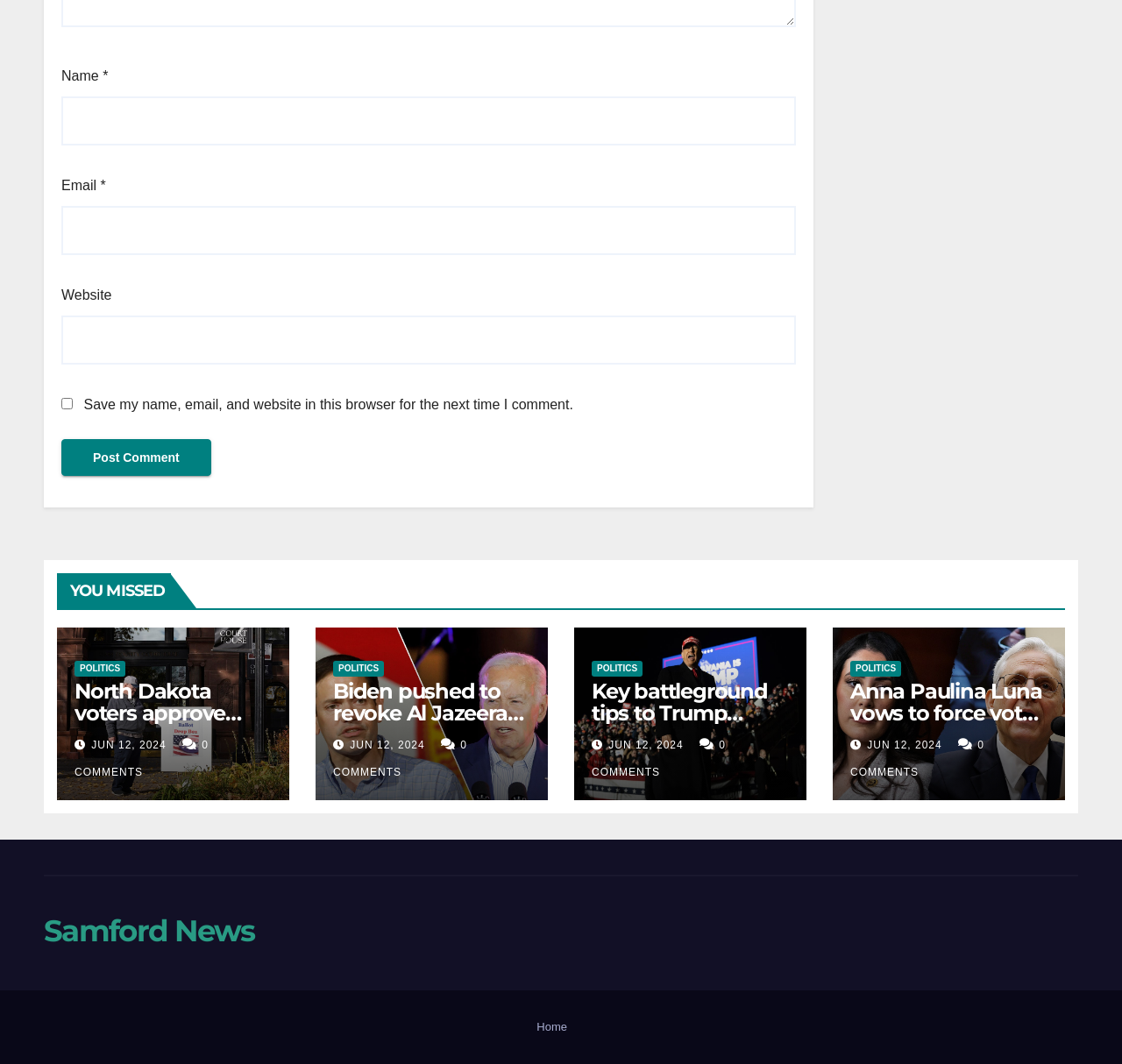What is the purpose of the 'Name' and 'Email' textboxes?
Please respond to the question with a detailed and informative answer.

The 'Name' and 'Email' textboxes are part of the comment form and are required fields. They are likely used to collect the user's name and email address, which are typically required to submit a comment on a webpage.